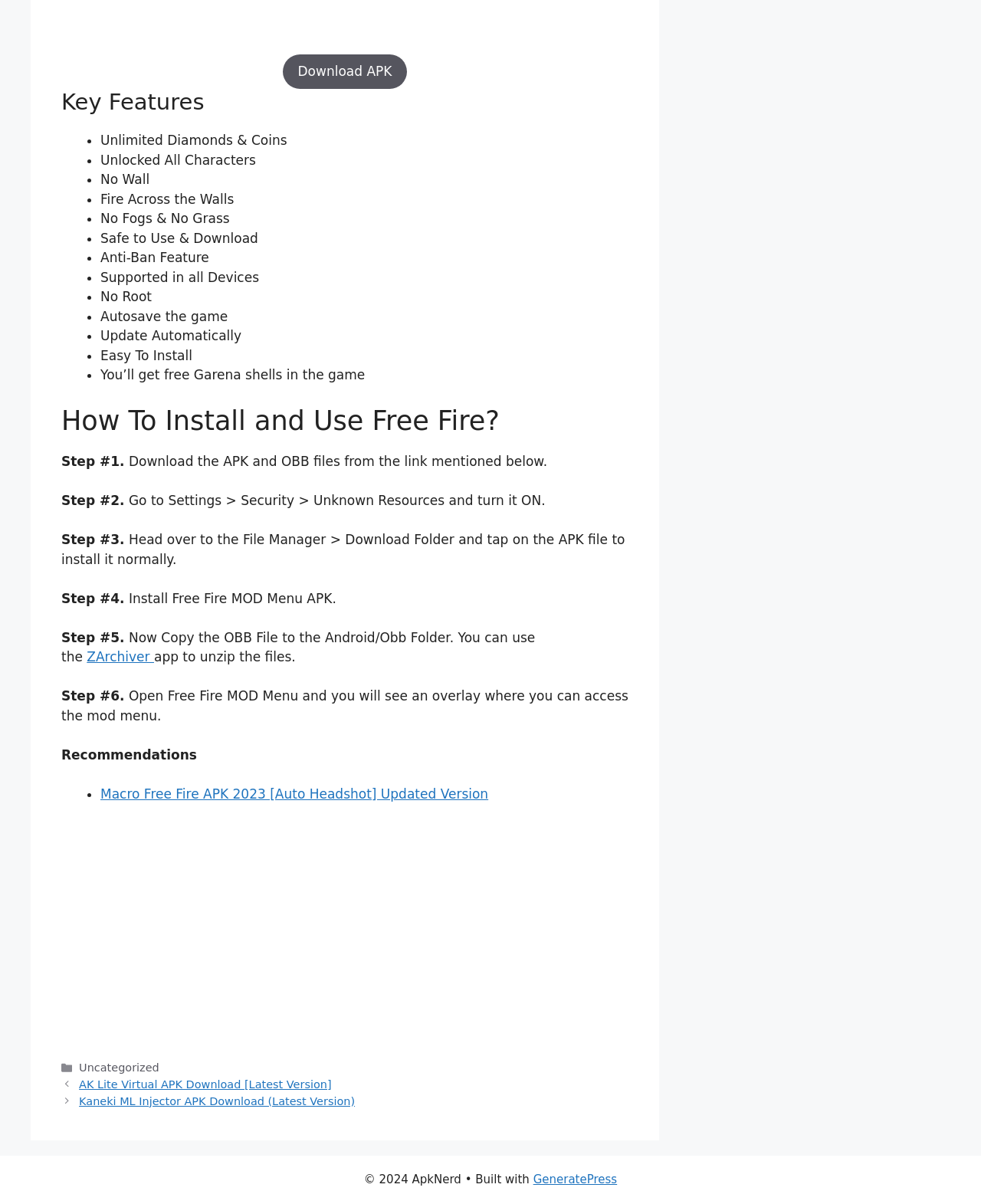Utilize the details in the image to thoroughly answer the following question: What is the benefit of using the modified game?

The webpage lists several benefits of using the modified game, including unlimited diamonds and coins, unlocked all characters, and no wall, among others.